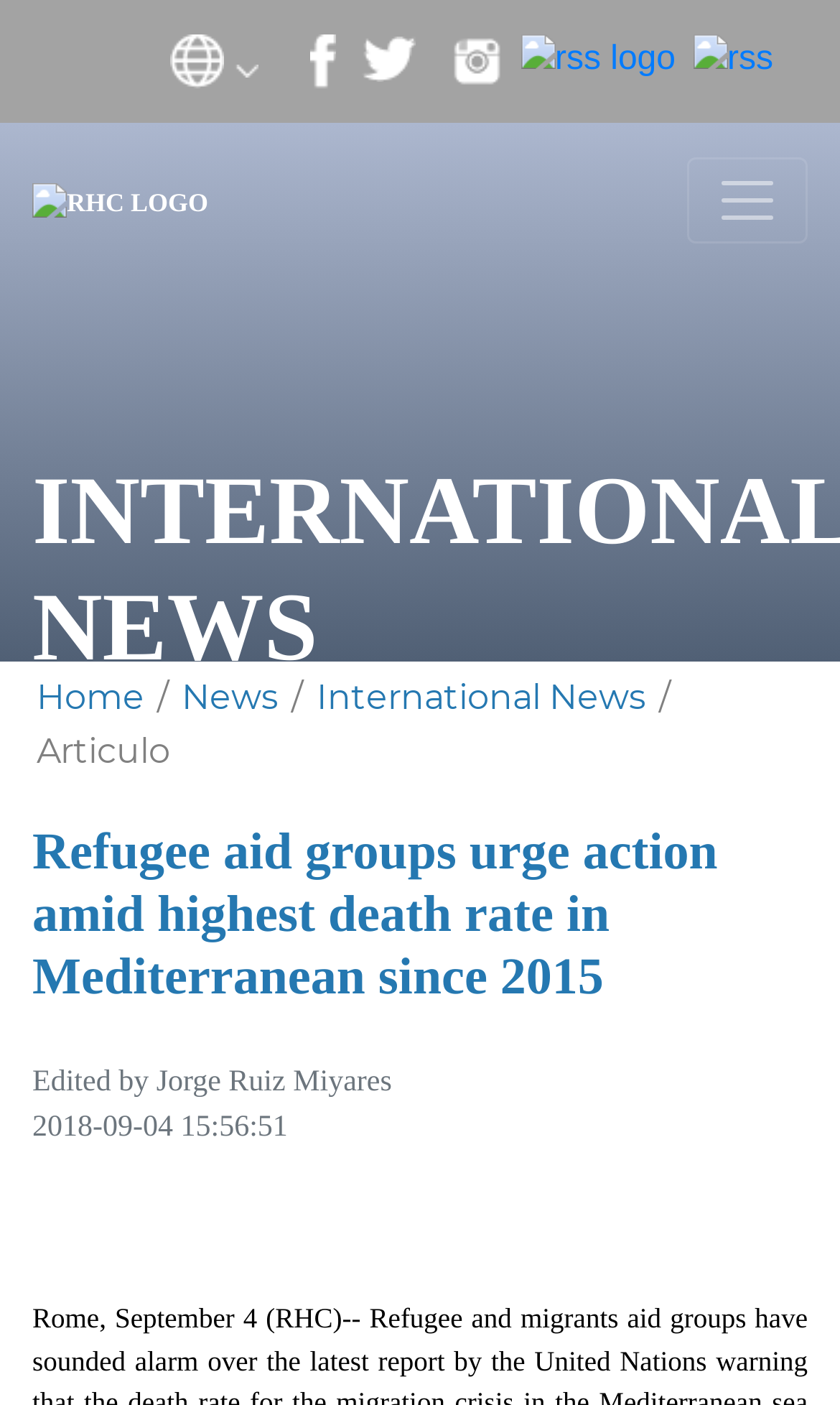Determine the bounding box of the UI element mentioned here: "Articulo". The coordinates must be in the format [left, top, right, bottom] with values ranging from 0 to 1.

[0.044, 0.52, 0.203, 0.549]